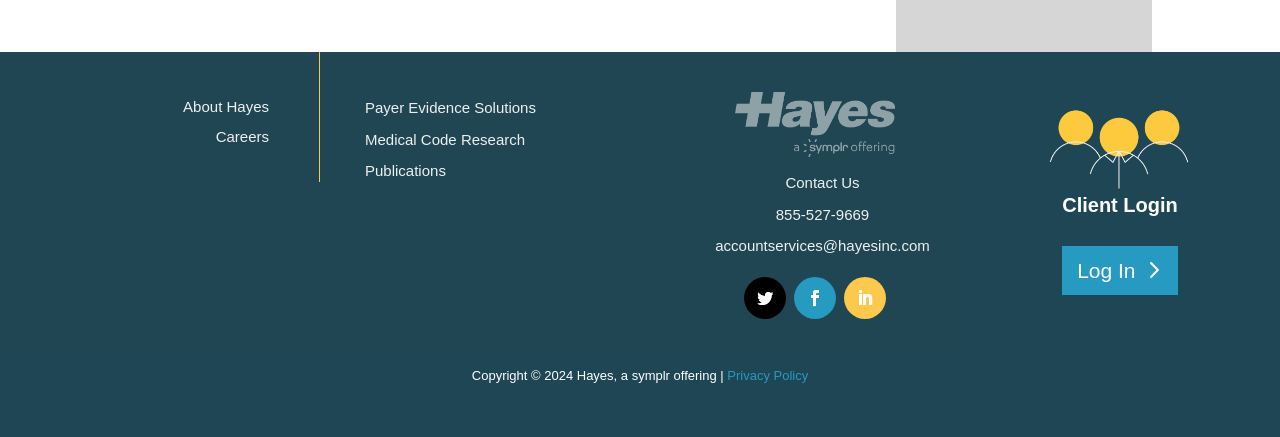Please provide a comprehensive answer to the question based on the screenshot: What is the purpose of the 'Client Login' section?

The 'Client Login' section is present on the webpage, which suggests that it is intended for clients to log in to their accounts. This section contains a 'Log In' button, indicating its purpose.